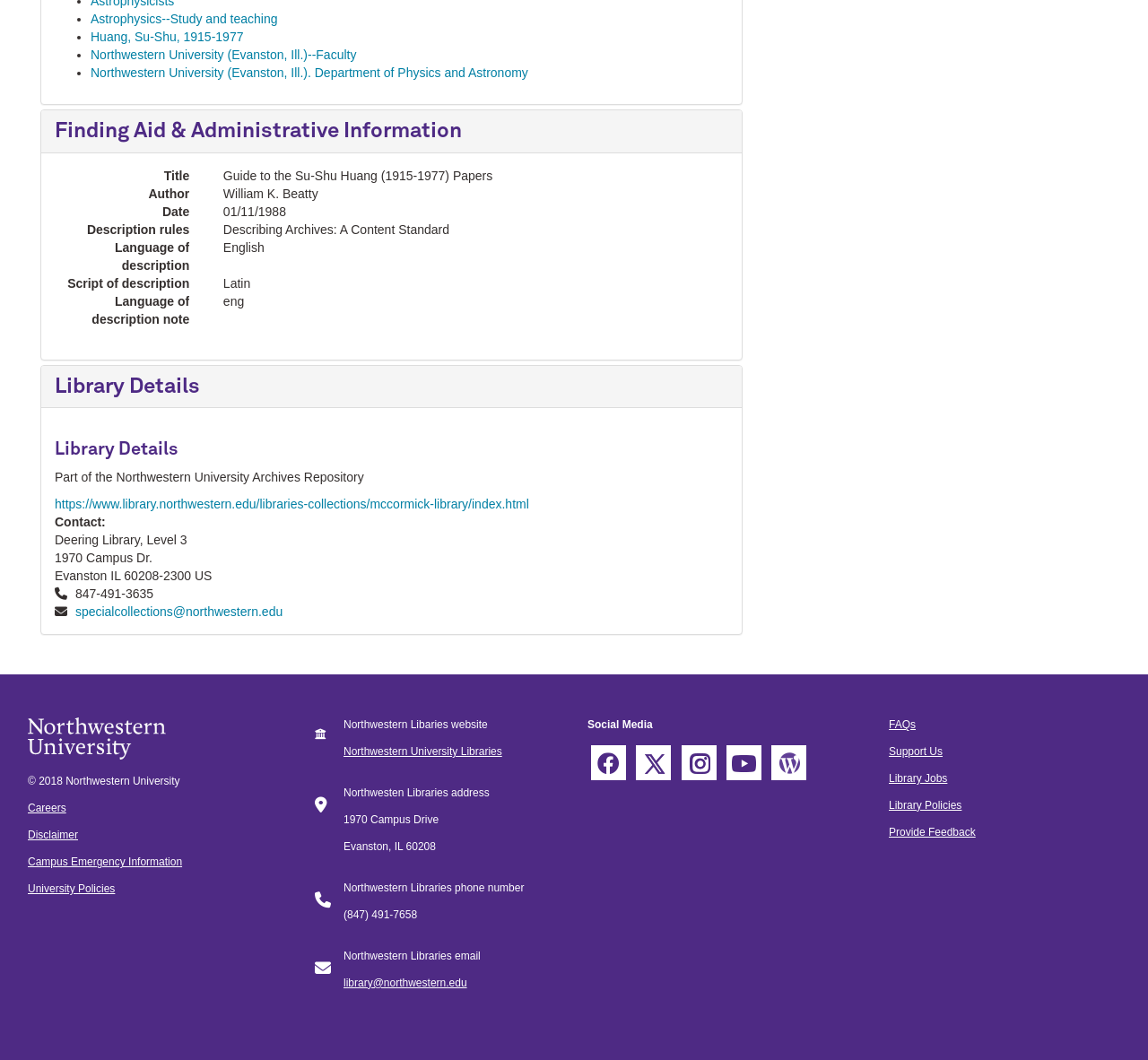Specify the bounding box coordinates for the region that must be clicked to perform the given instruction: "Visit 'https://www.library.northwestern.edu/libraries-collections/mccormick-library/index.html'".

[0.048, 0.469, 0.461, 0.482]